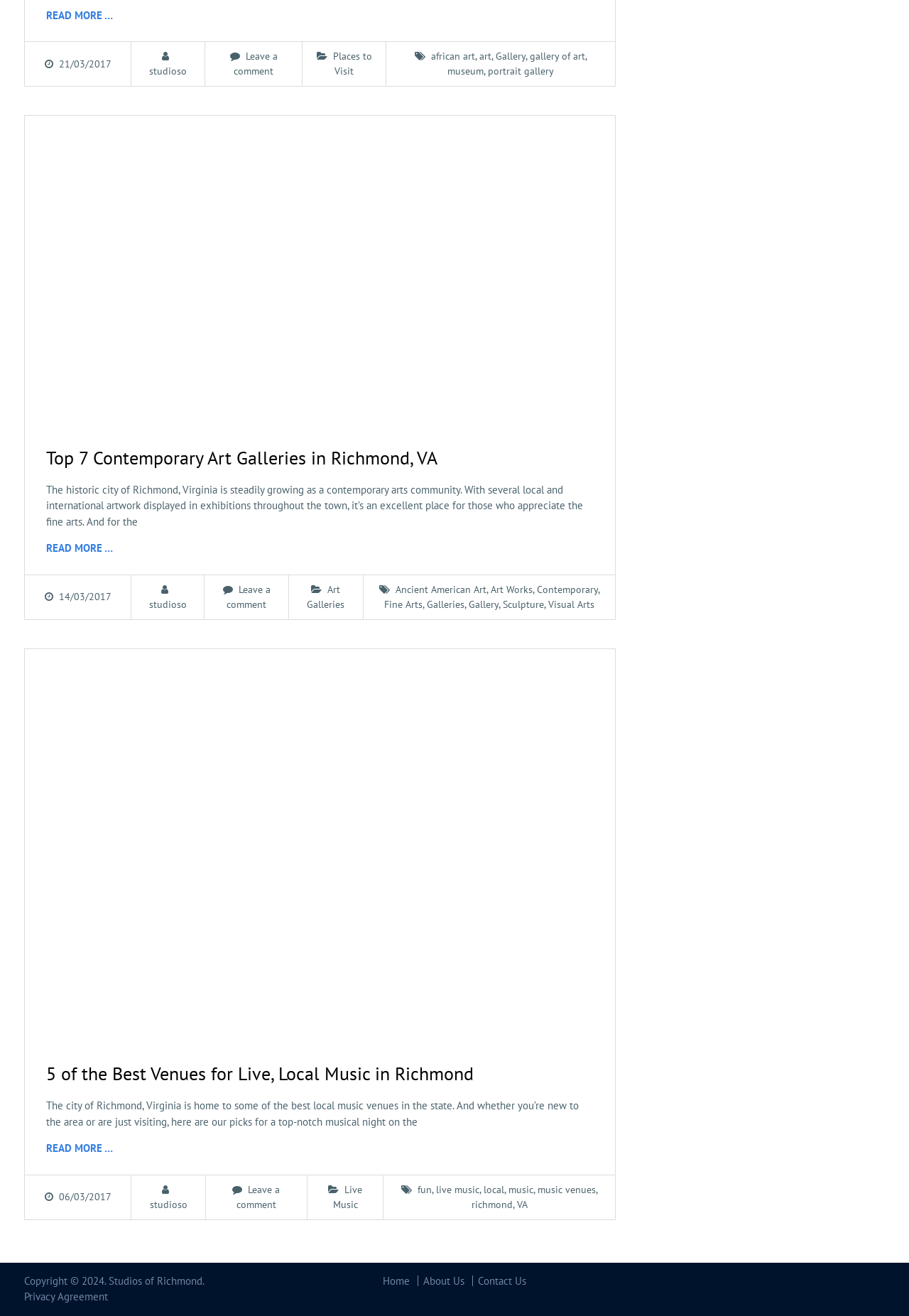What is the topic of the first article?
Please describe in detail the information shown in the image to answer the question.

The first article's heading is 'Top 7 Contemporary Art Galleries in Richmond, VA', which indicates that the topic of the article is contemporary art galleries.